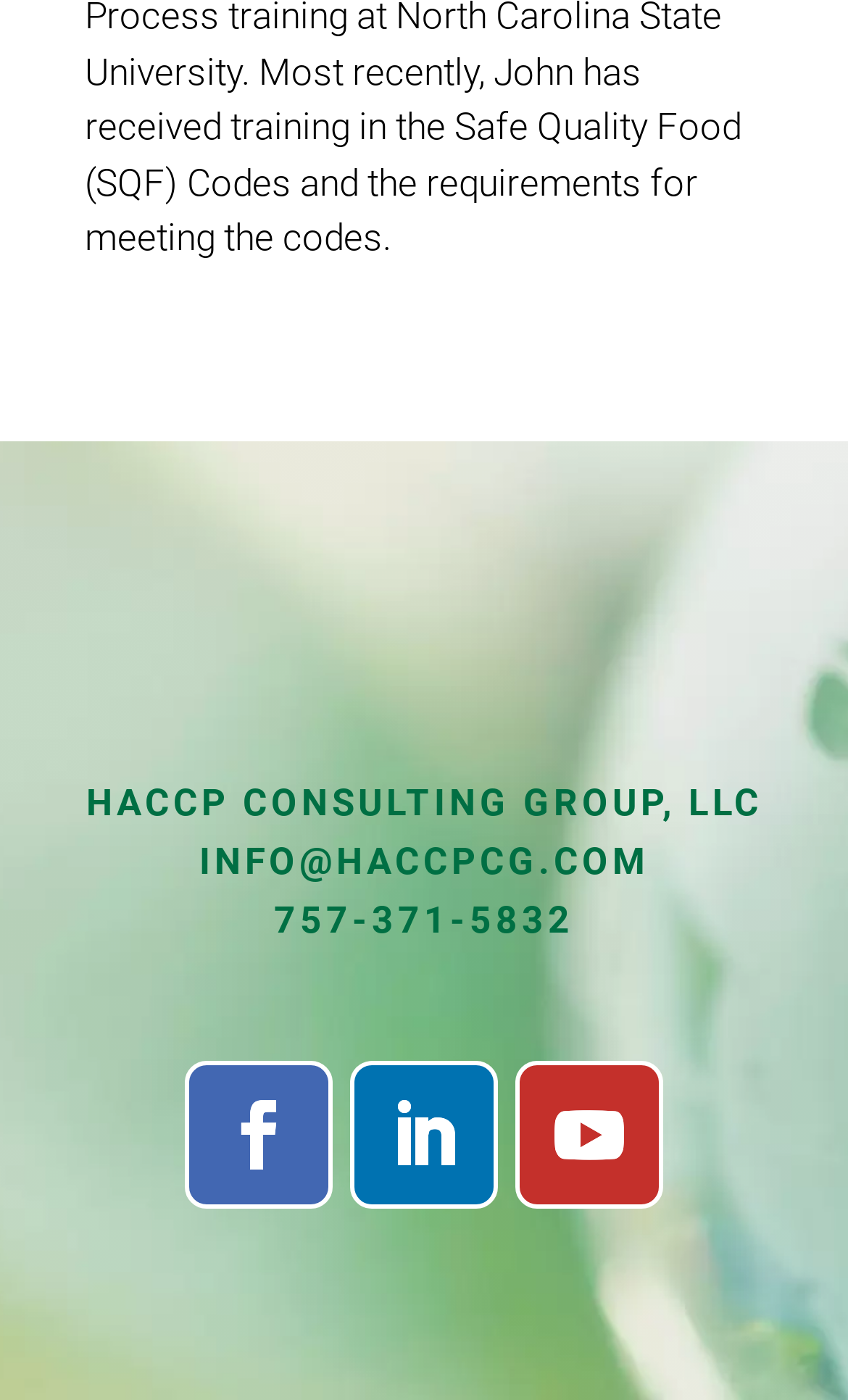Provide a one-word or one-phrase answer to the question:
What is the email address?

INFO@HACCPCG.COM